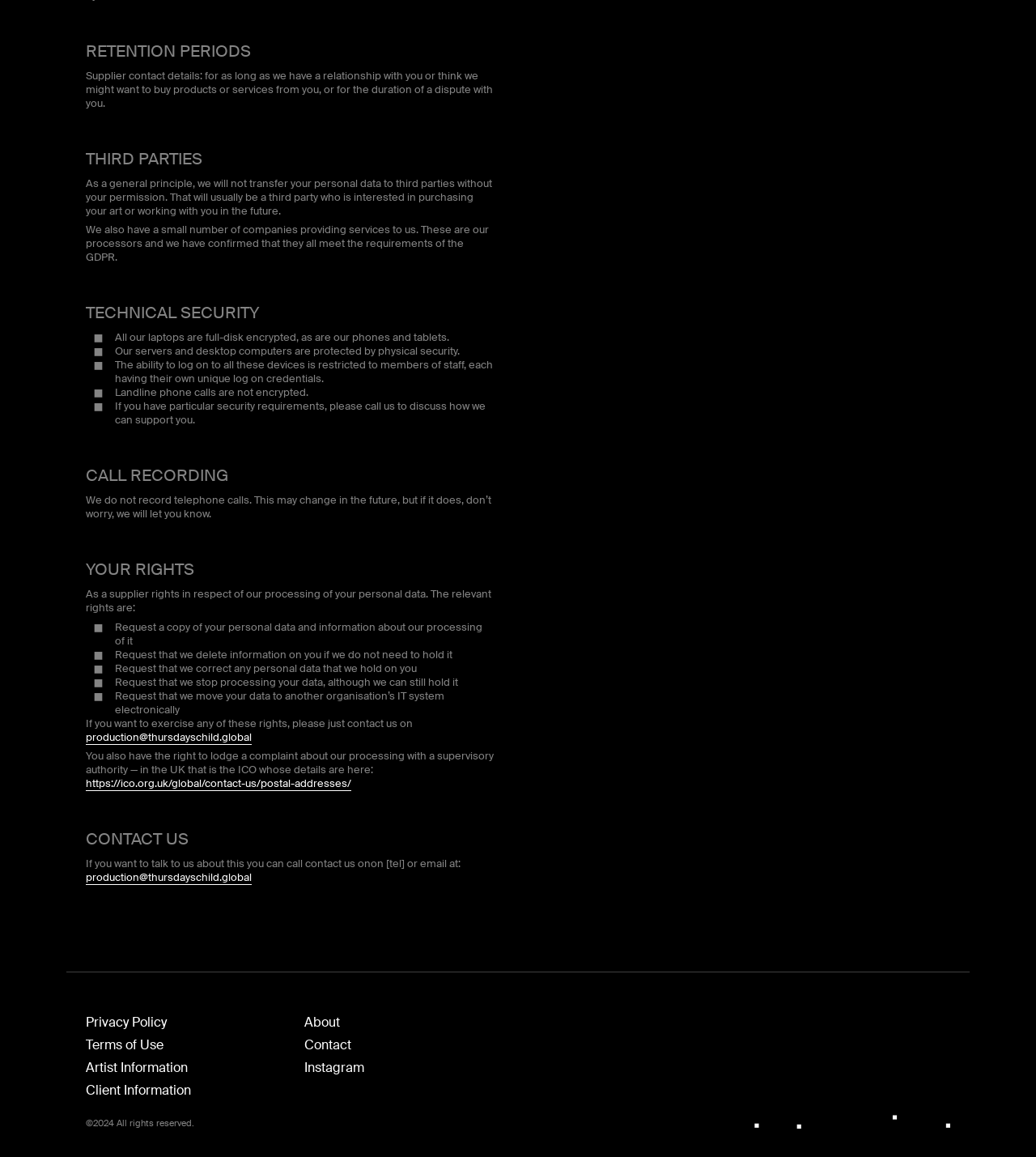Find the bounding box of the element with the following description: "https://ico.org.uk/global/contact-us/postal-addresses/". The coordinates must be four float numbers between 0 and 1, formatted as [left, top, right, bottom].

[0.083, 0.671, 0.339, 0.683]